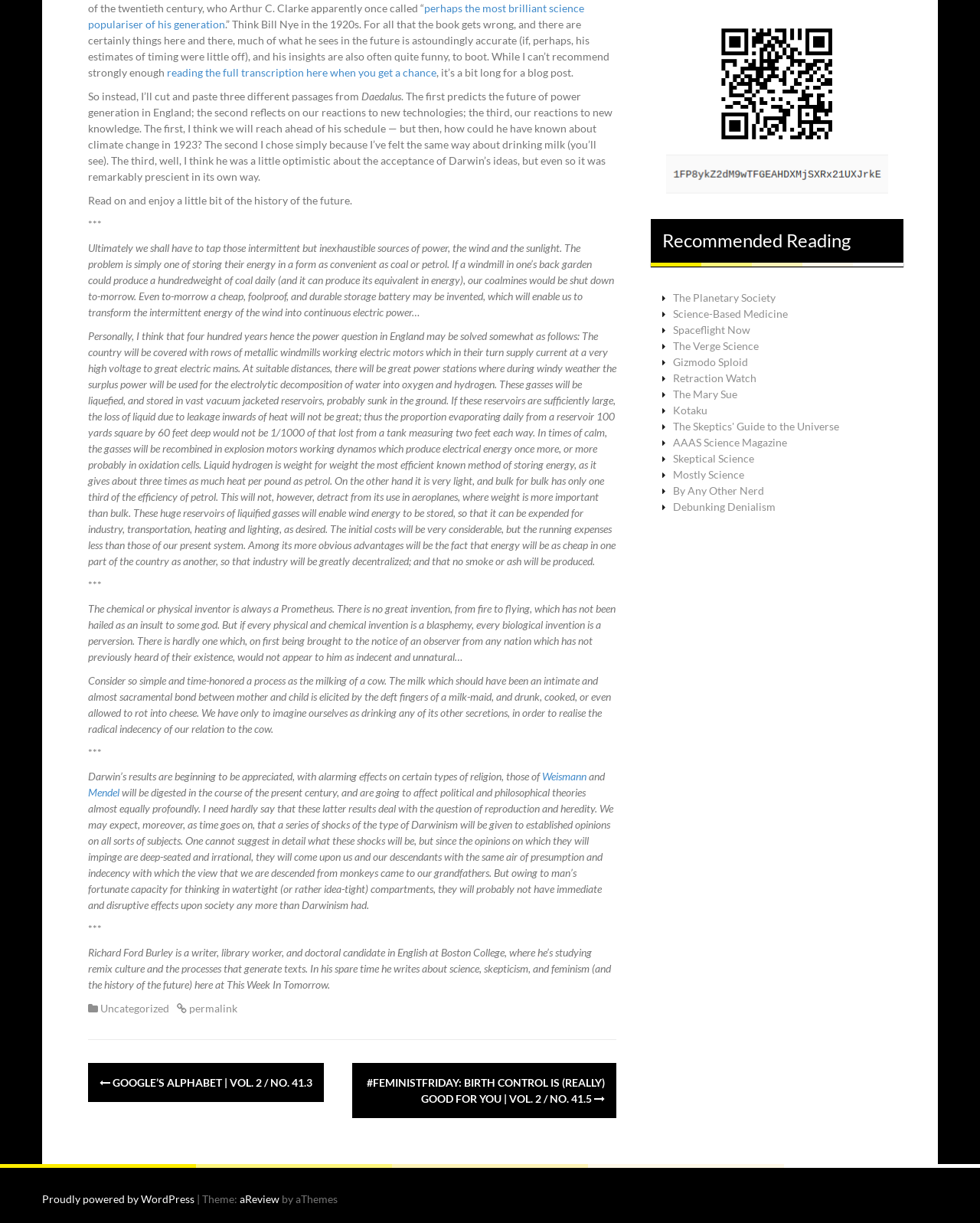Kindly determine the bounding box coordinates for the clickable area to achieve the given instruction: "visit the Who we are page".

None